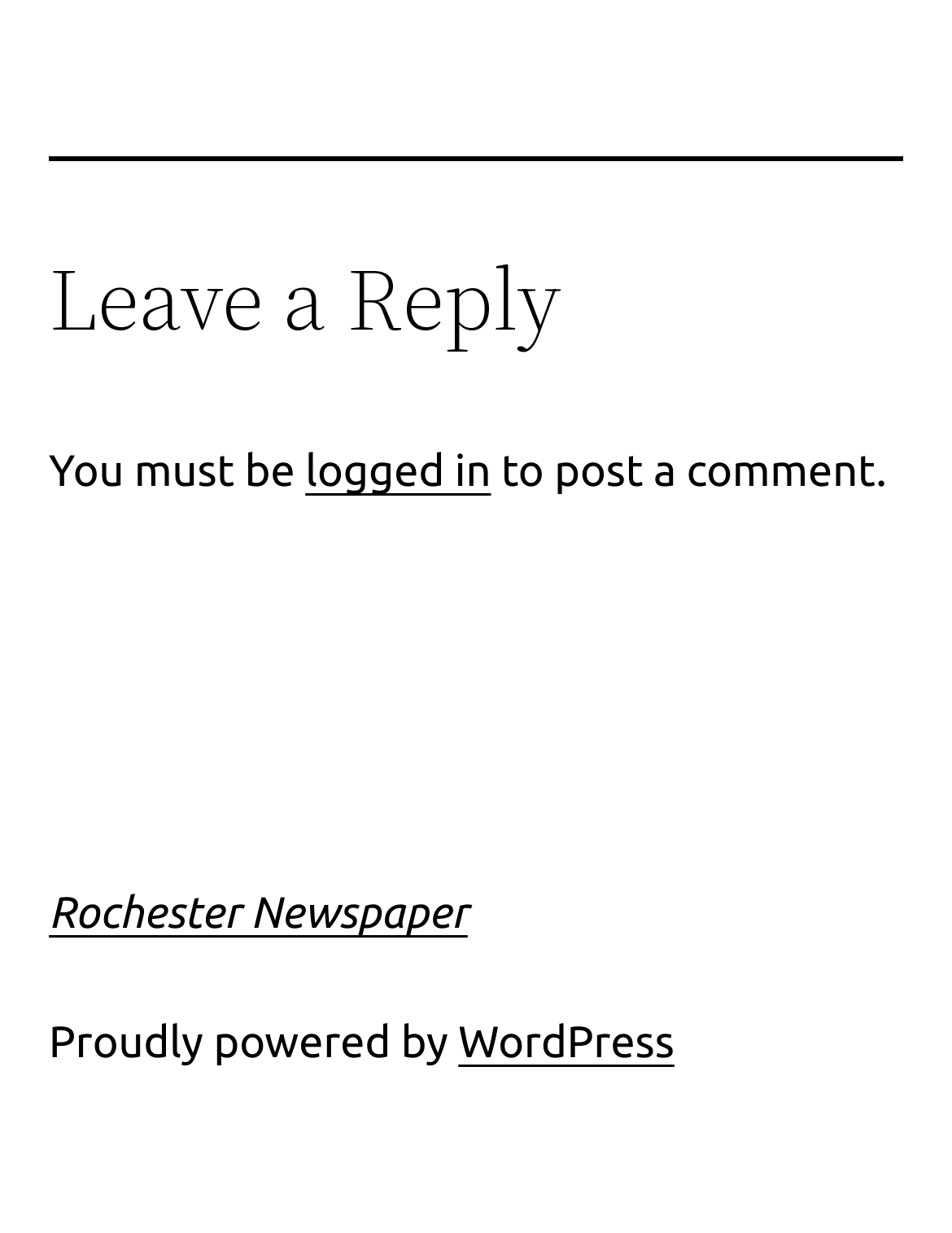Review the image closely and give a comprehensive answer to the question: What is required to post a comment?

The StaticText element 'You must be' is followed by a link element 'logged in', suggesting that the user must be logged in to post a comment.